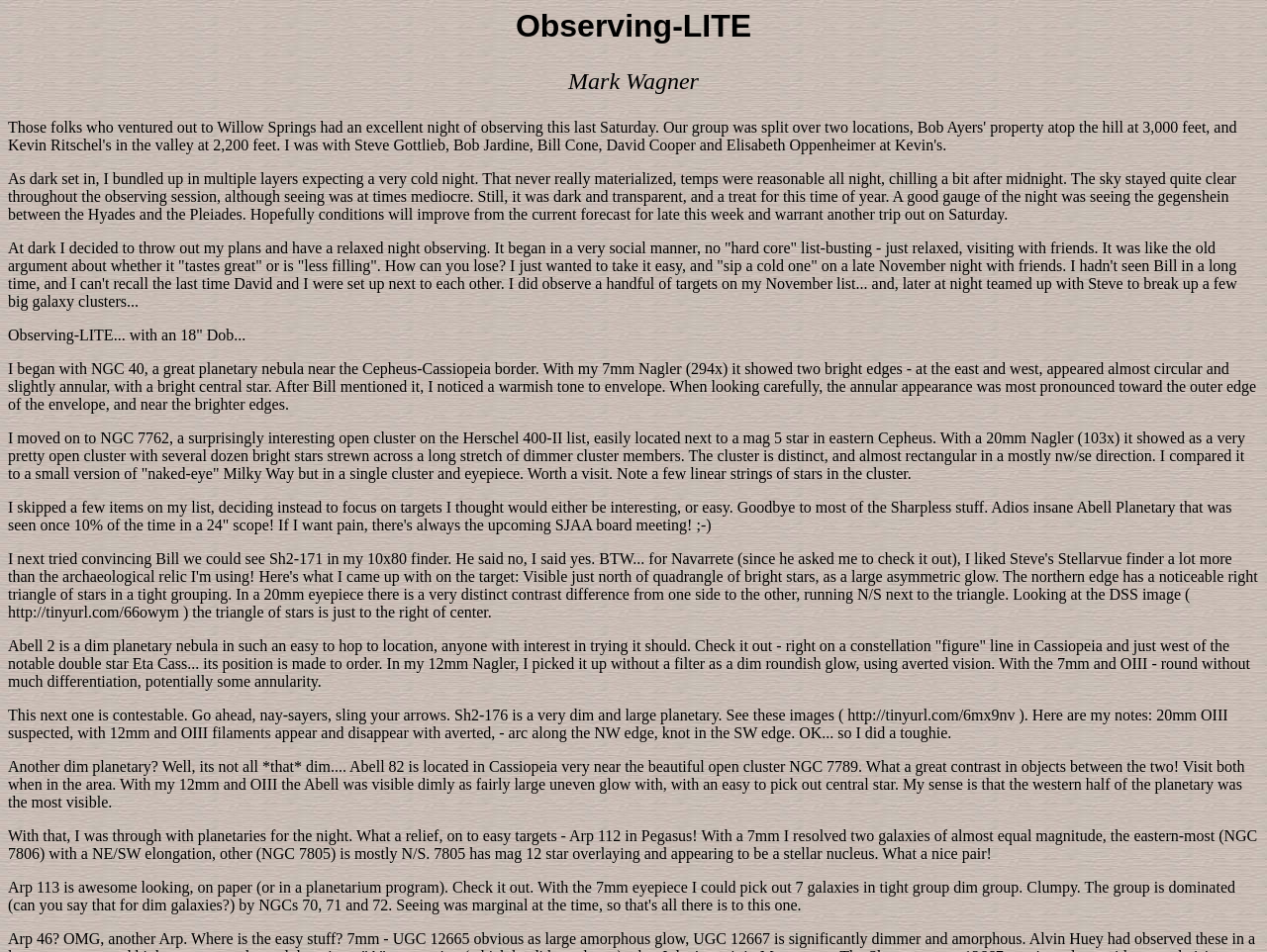What is the author's opinion about Abell 2? Examine the screenshot and reply using just one word or a brief phrase.

It's easy to observe